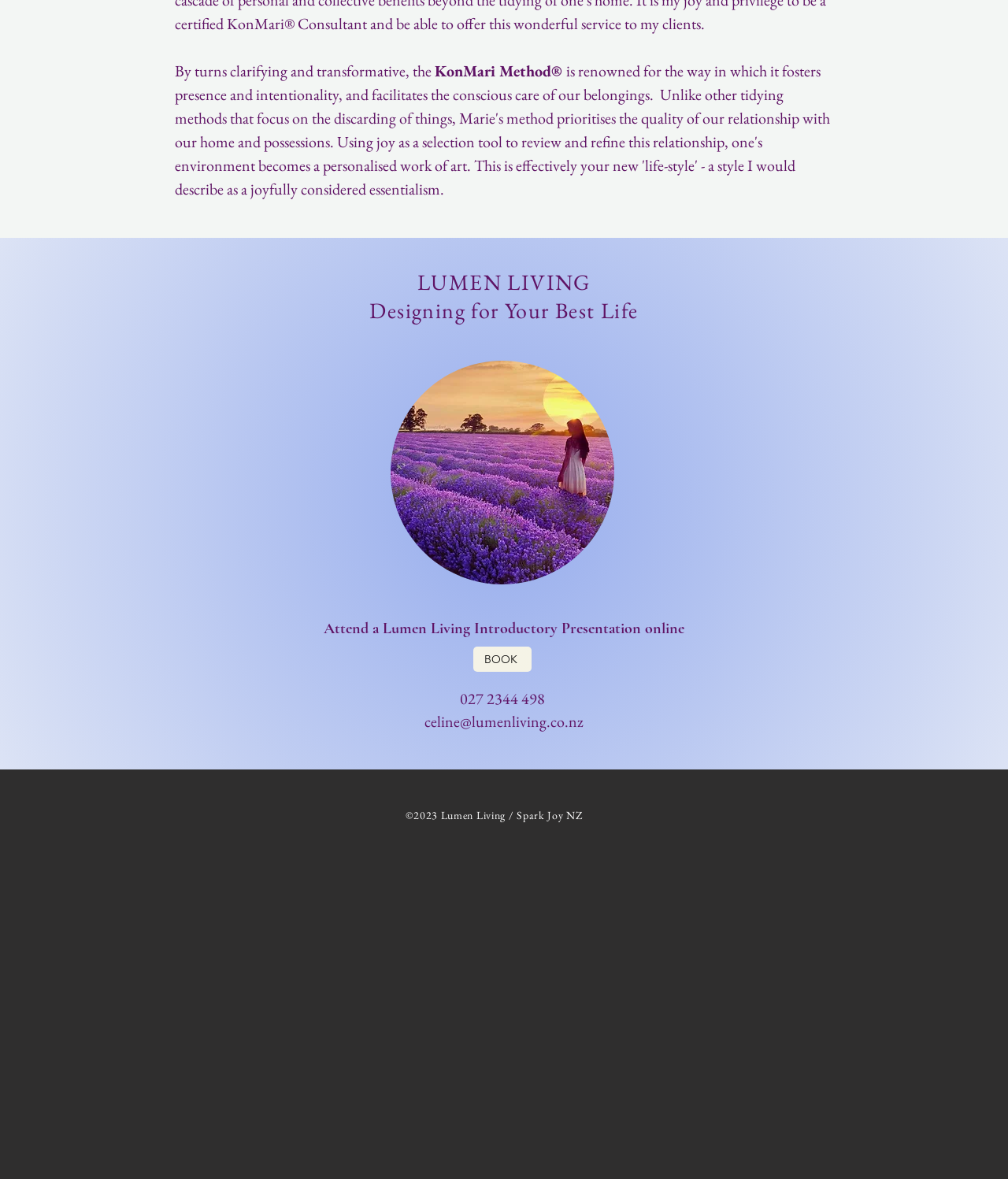What is the company name of the consultant?
Look at the screenshot and respond with a single word or phrase.

Lumen Living